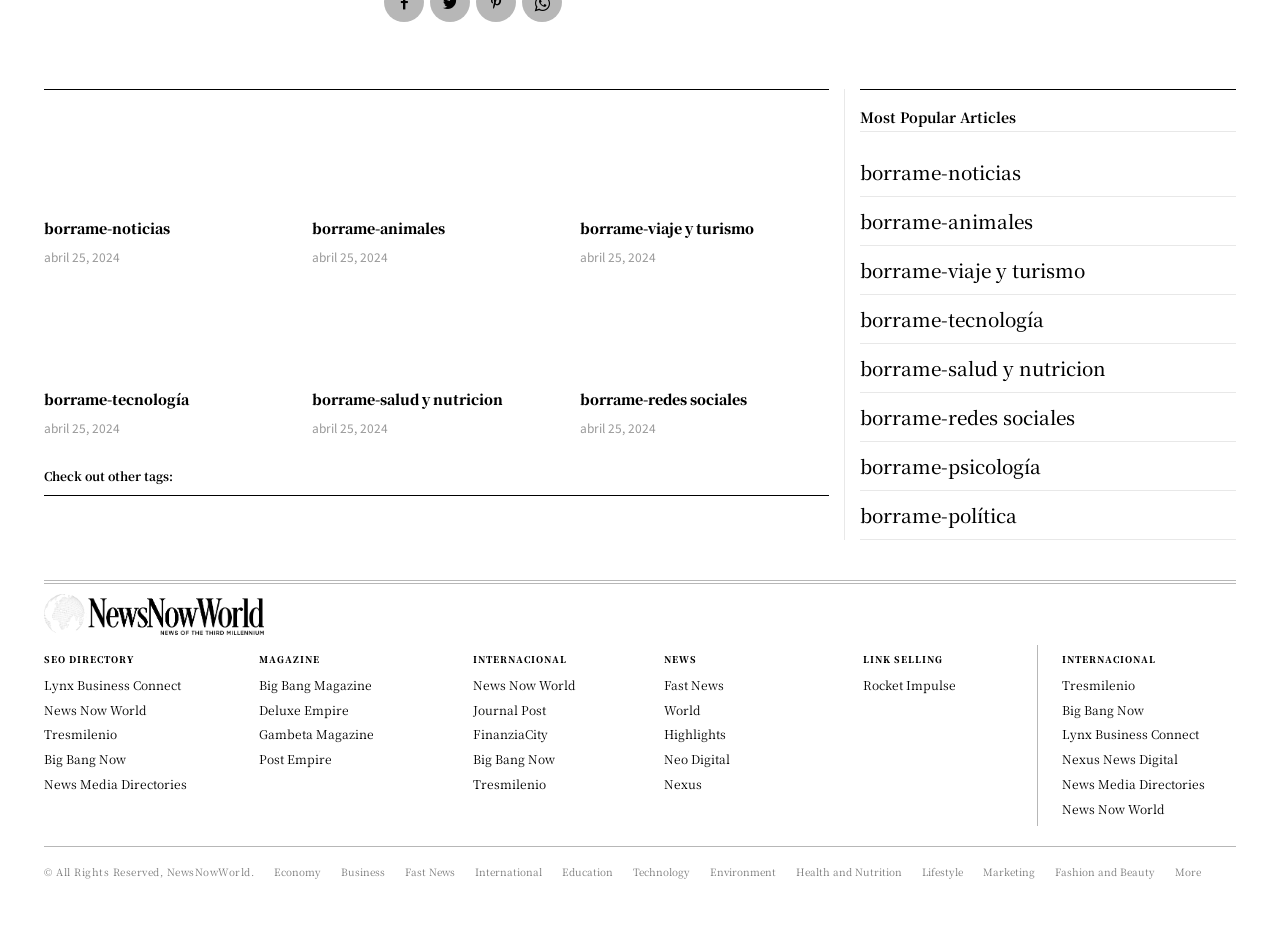Respond concisely with one word or phrase to the following query:
What is the name of the logo?

Logo